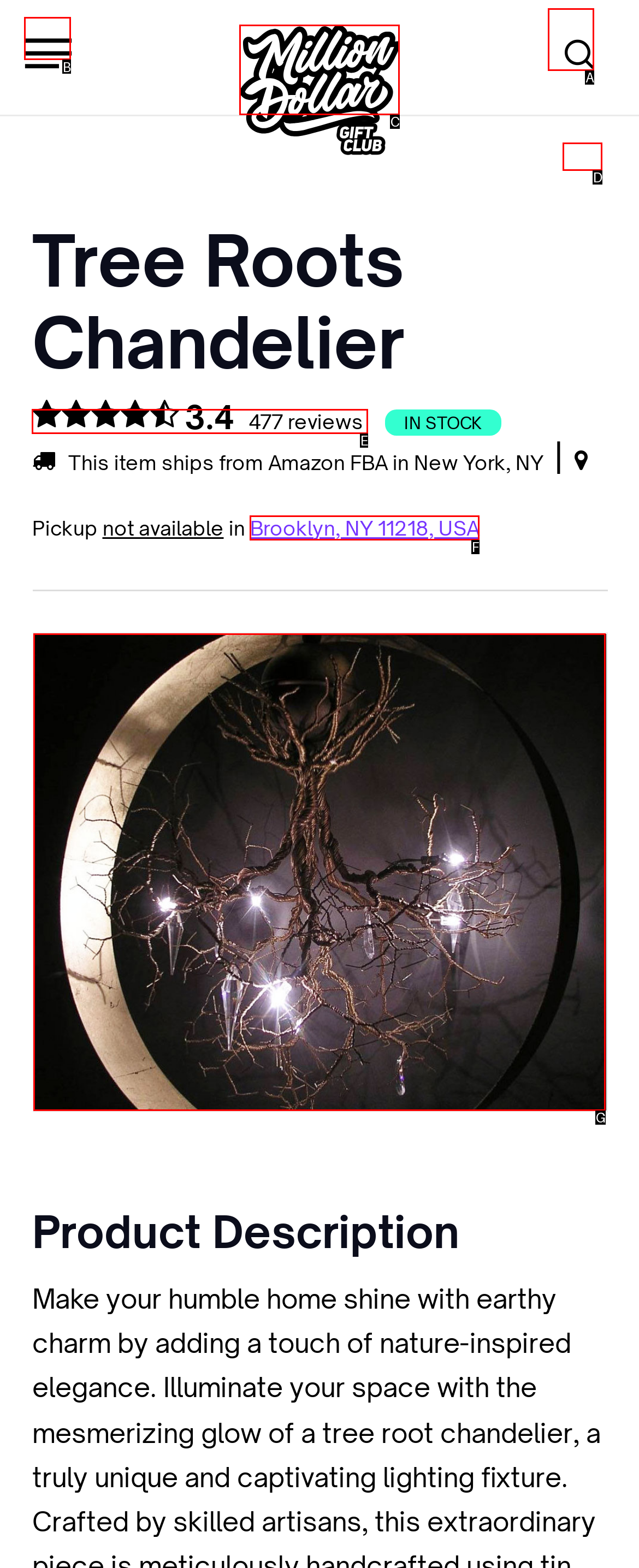Find the option that best fits the description: Brooklyn, NY 11218, USA. Answer with the letter of the option.

F